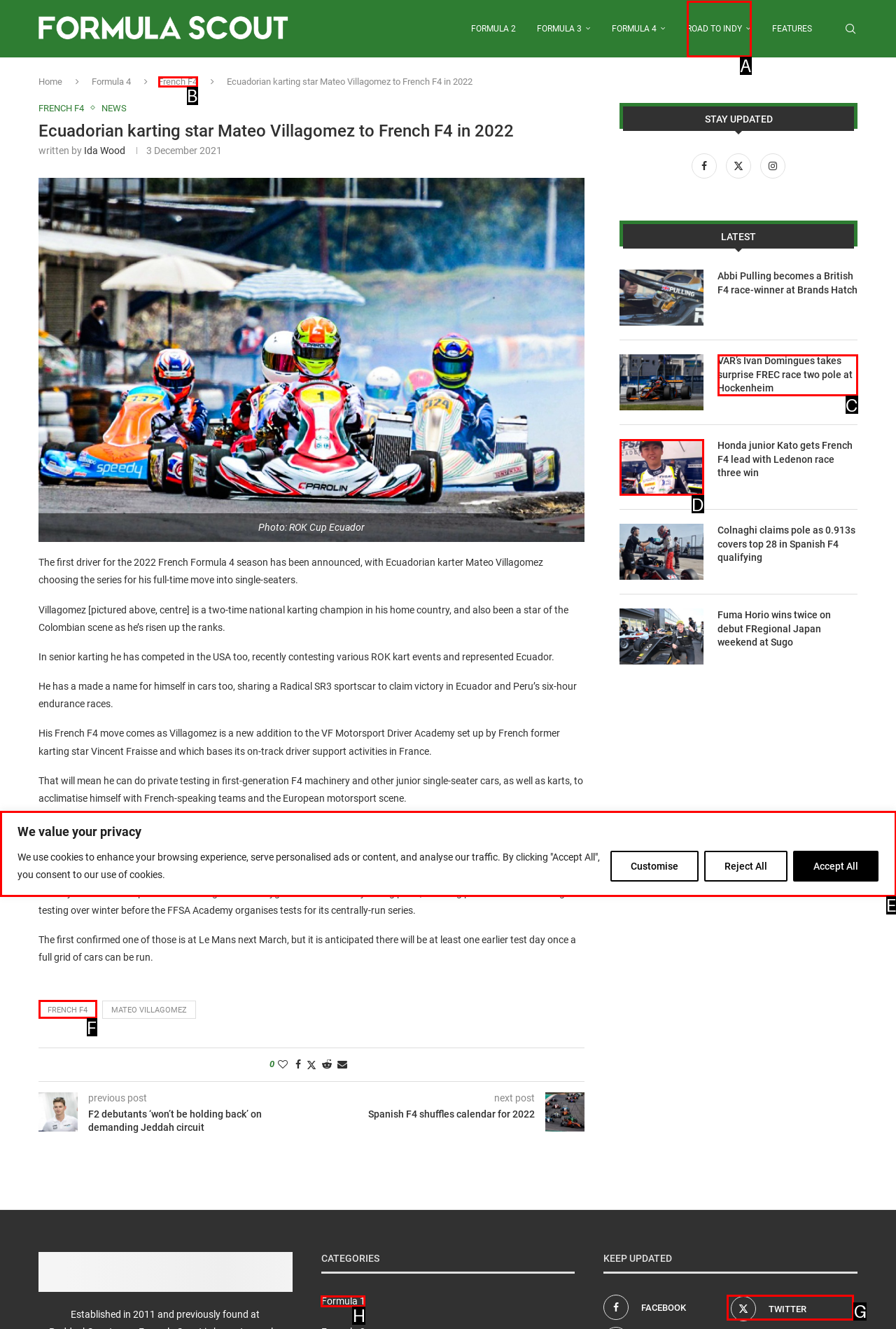Match the description: Road to Indy to one of the options shown. Reply with the letter of the best match.

A